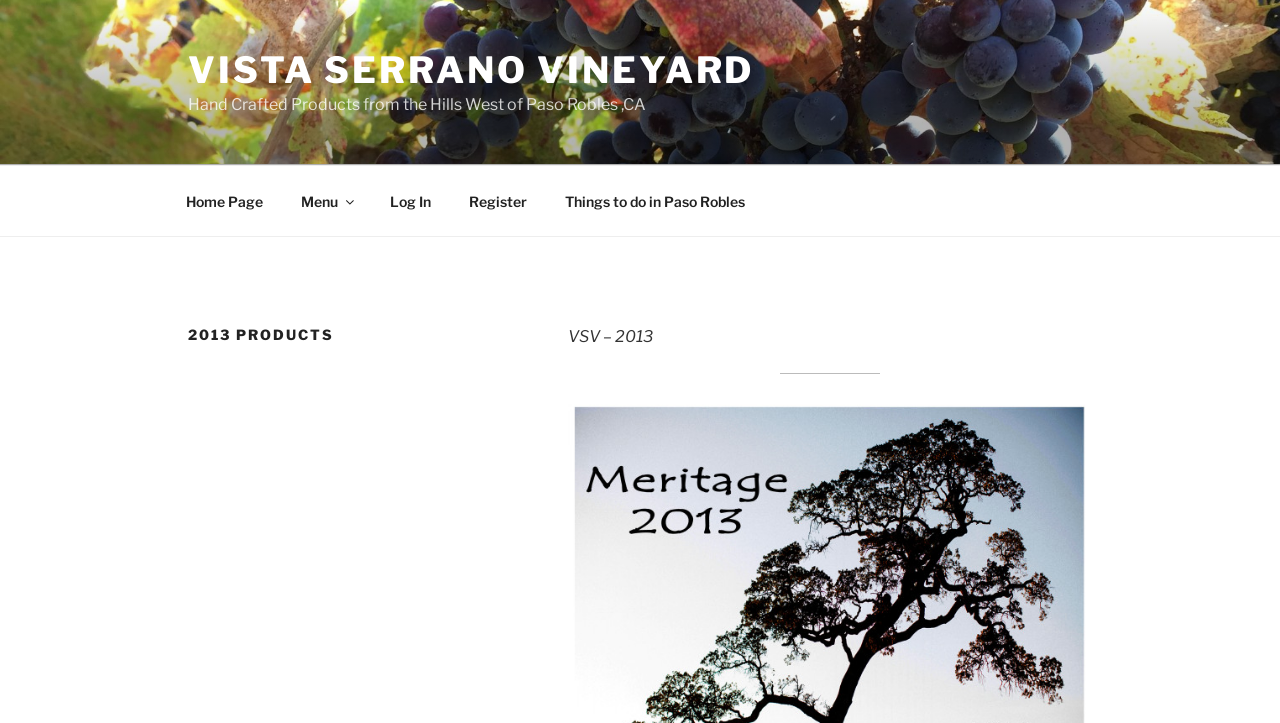What year's products are featured on this page?
Using the visual information, reply with a single word or short phrase.

2013